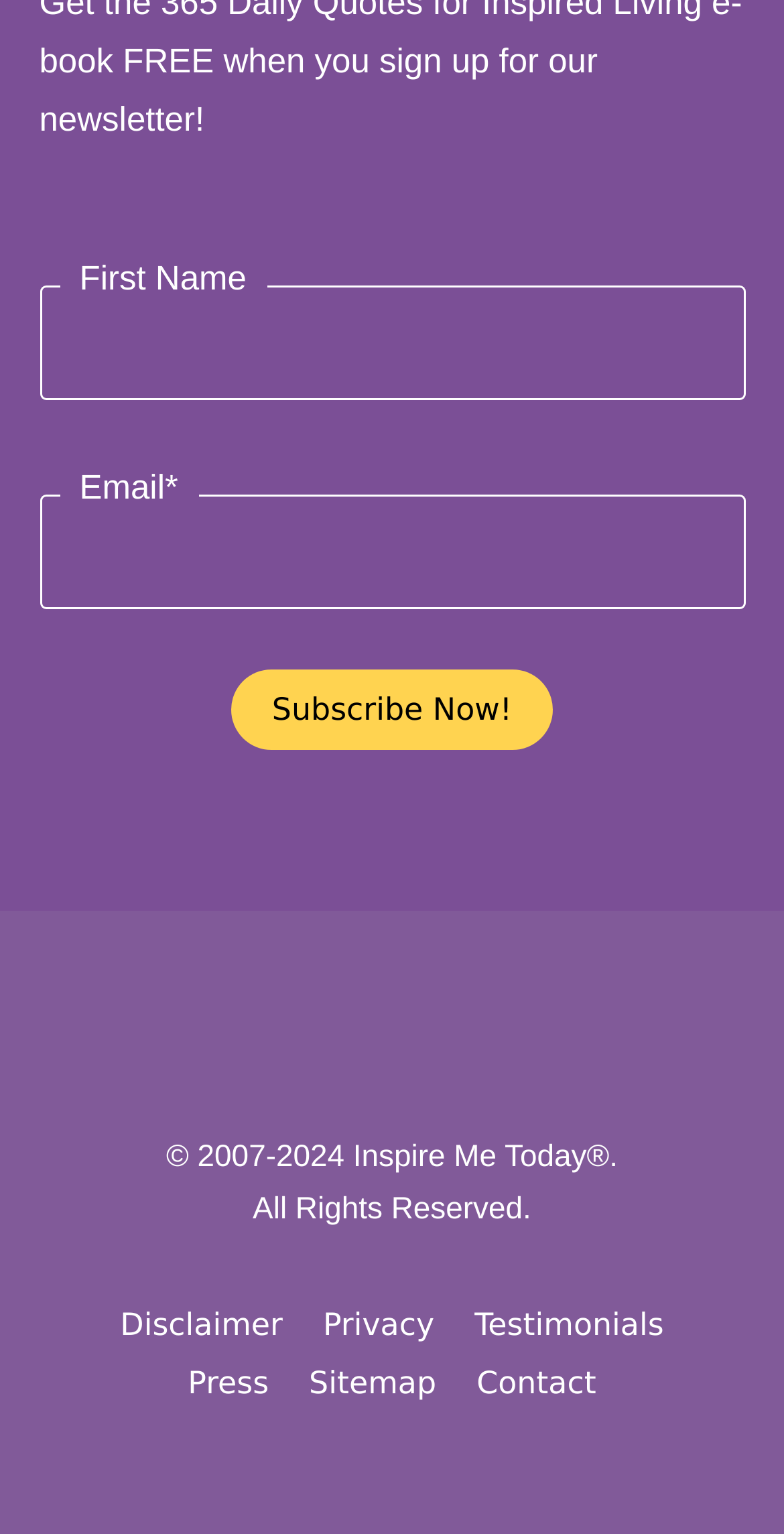Please find the bounding box coordinates of the element that you should click to achieve the following instruction: "Enter email". The coordinates should be presented as four float numbers between 0 and 1: [left, top, right, bottom].

[0.05, 0.322, 0.95, 0.397]